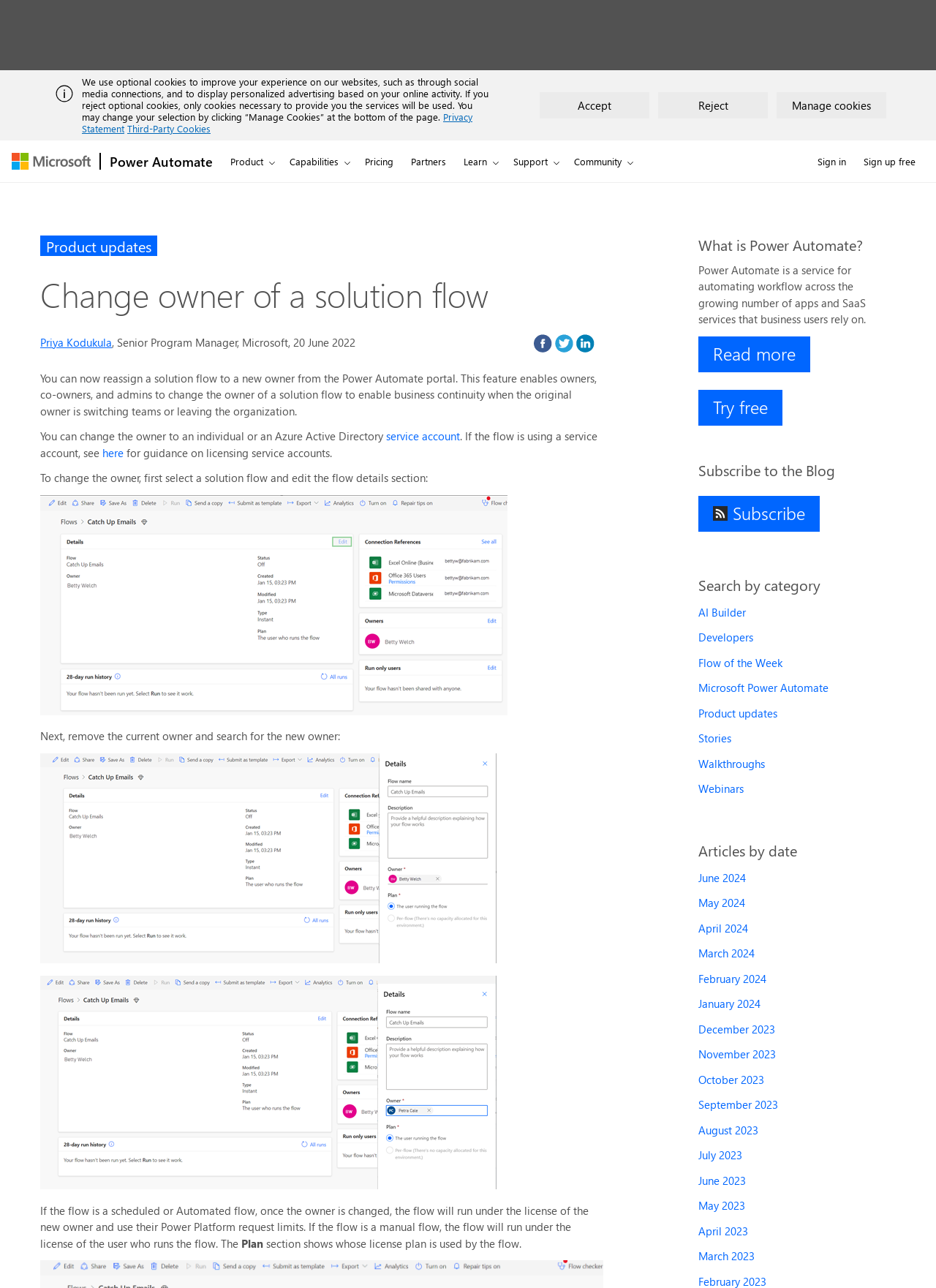Predict the bounding box coordinates of the UI element that matches this description: "Flow of the Week". The coordinates should be in the format [left, top, right, bottom] with each value between 0 and 1.

[0.746, 0.509, 0.836, 0.52]